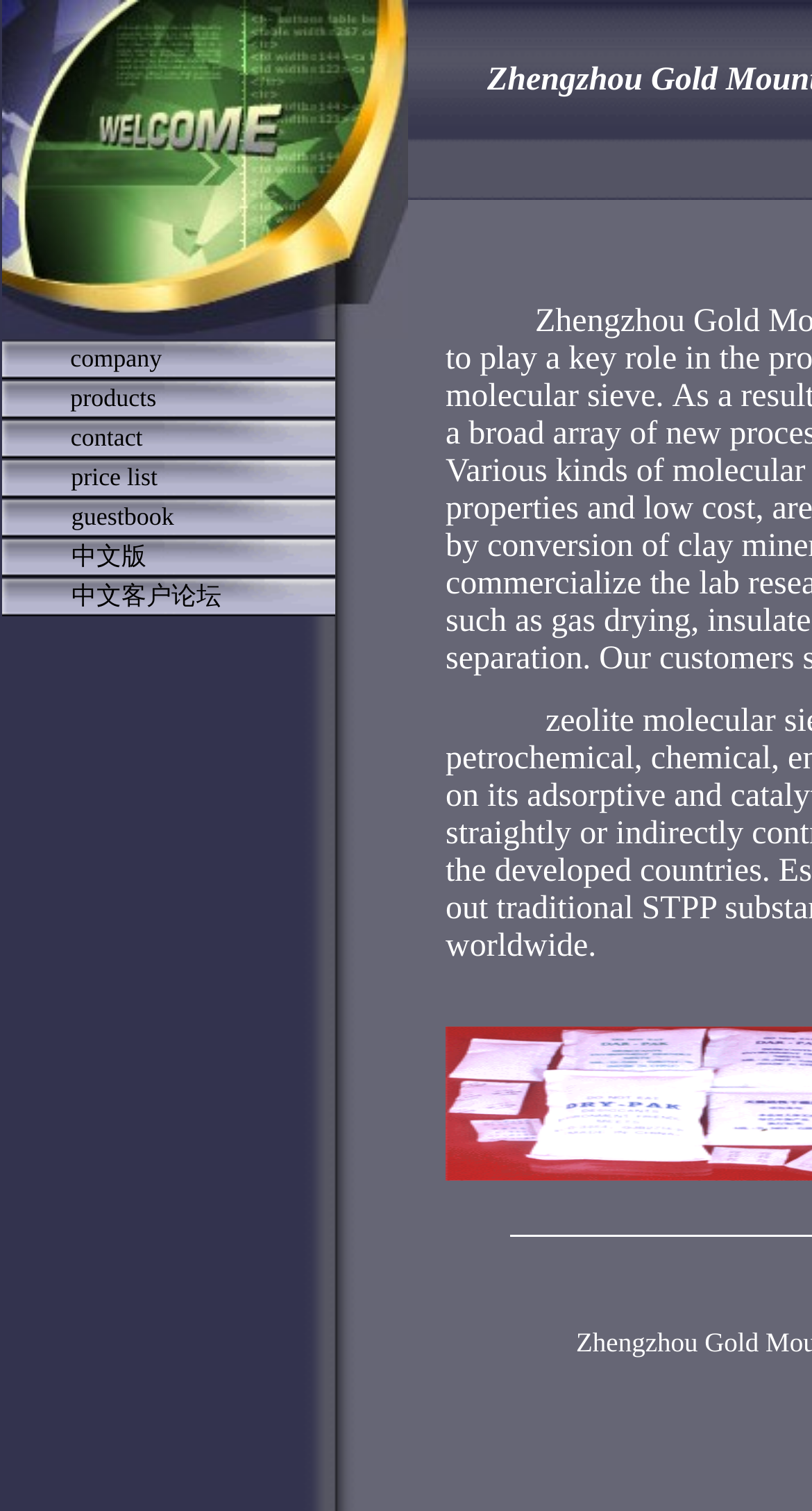Answer the question using only one word or a concise phrase: What language is the webpage available in?

English and Chinese